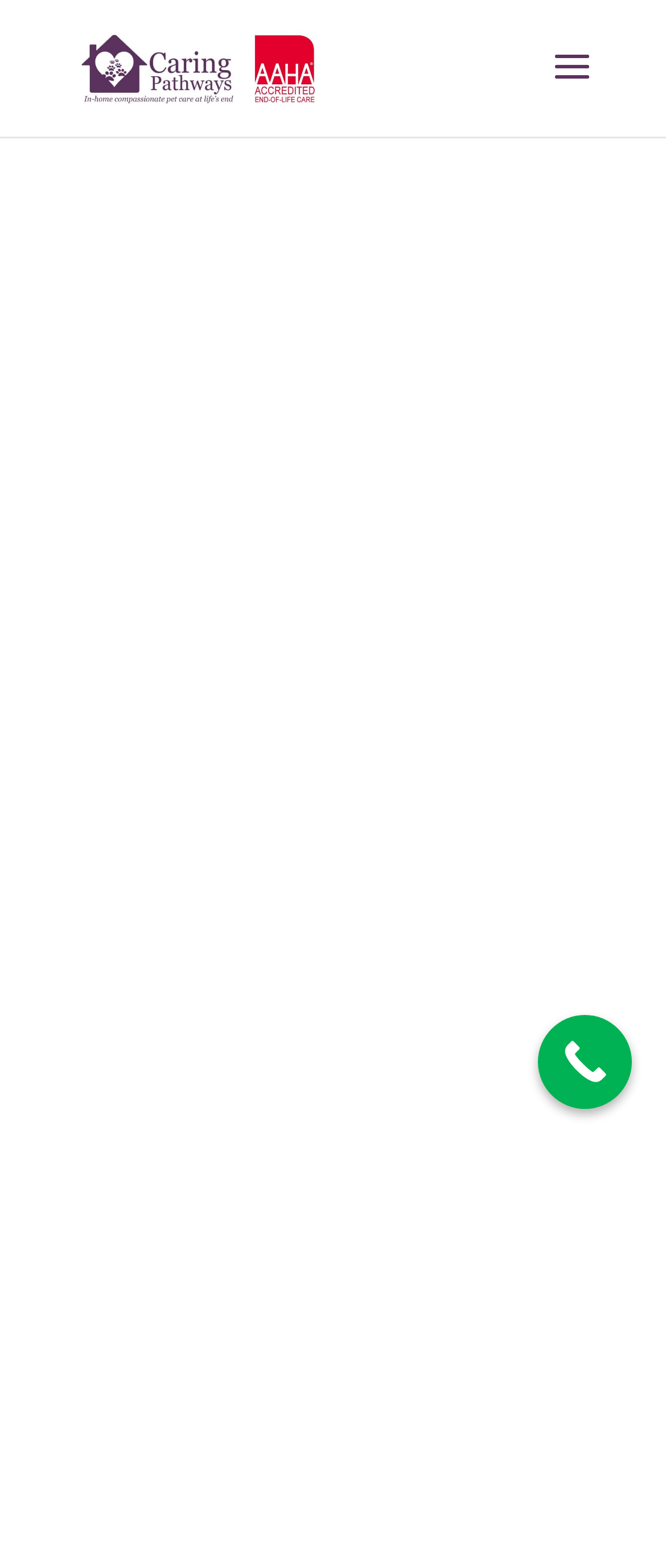Answer the question using only one word or a concise phrase: Is there an image on the webpage?

Yes